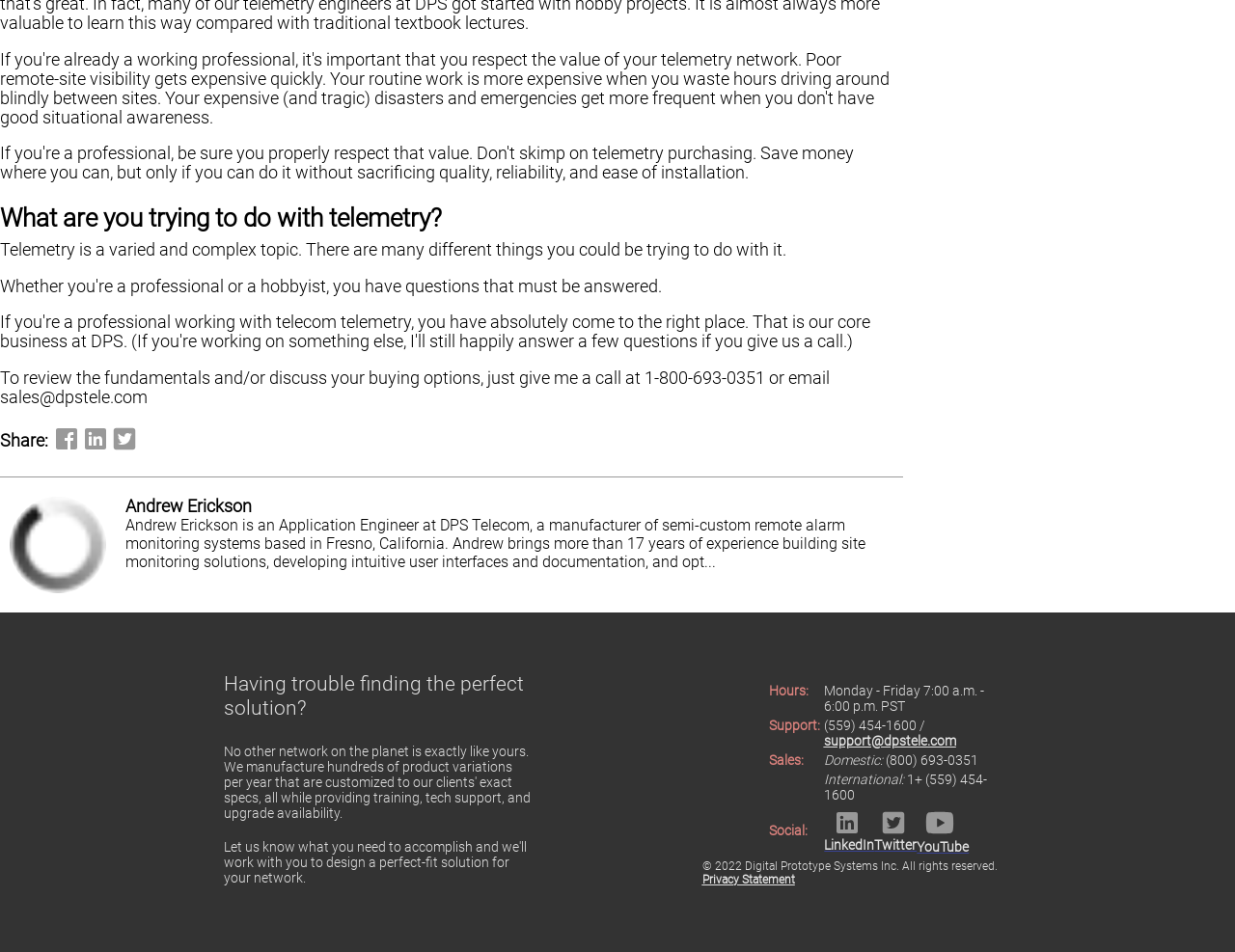Locate the bounding box coordinates of the item that should be clicked to fulfill the instruction: "Email the sales team".

[0.666, 0.752, 0.815, 0.787]